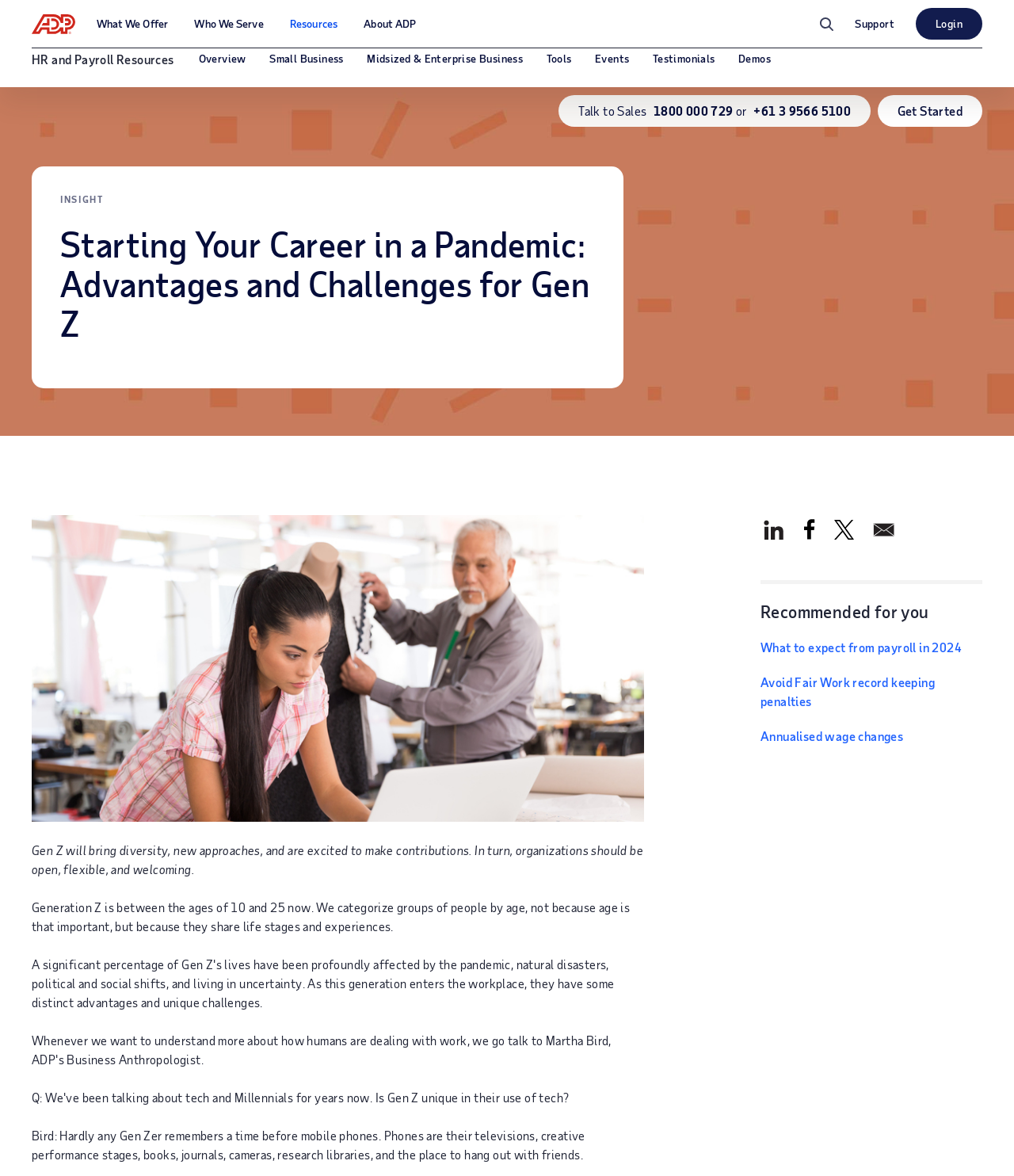Mark the bounding box of the element that matches the following description: "parent_node: What We Offer".

[0.031, 0.009, 0.077, 0.032]